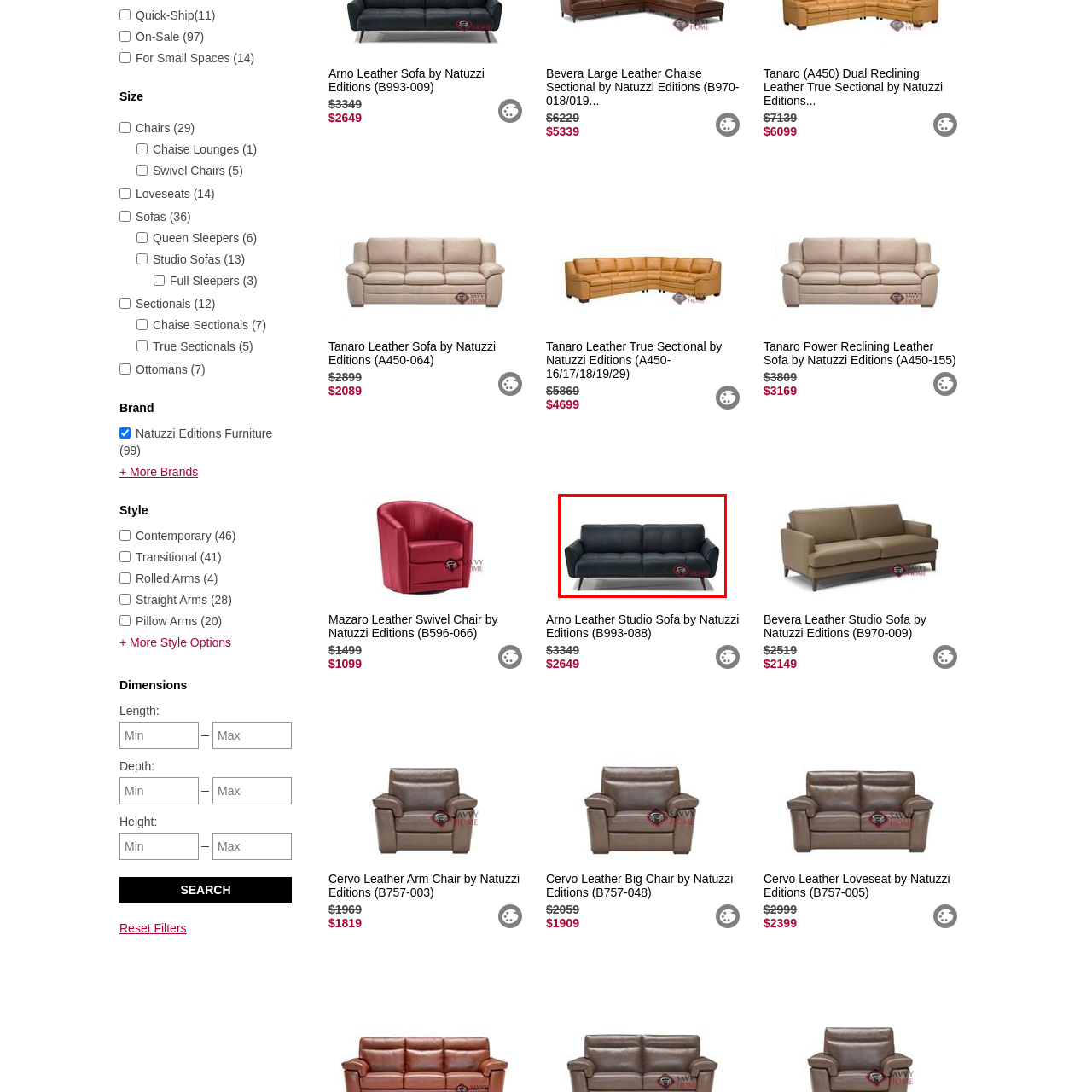Examine the portion within the green circle, What is the purpose of the wooden legs in the design? 
Reply succinctly with a single word or phrase.

add warmth and sophistication